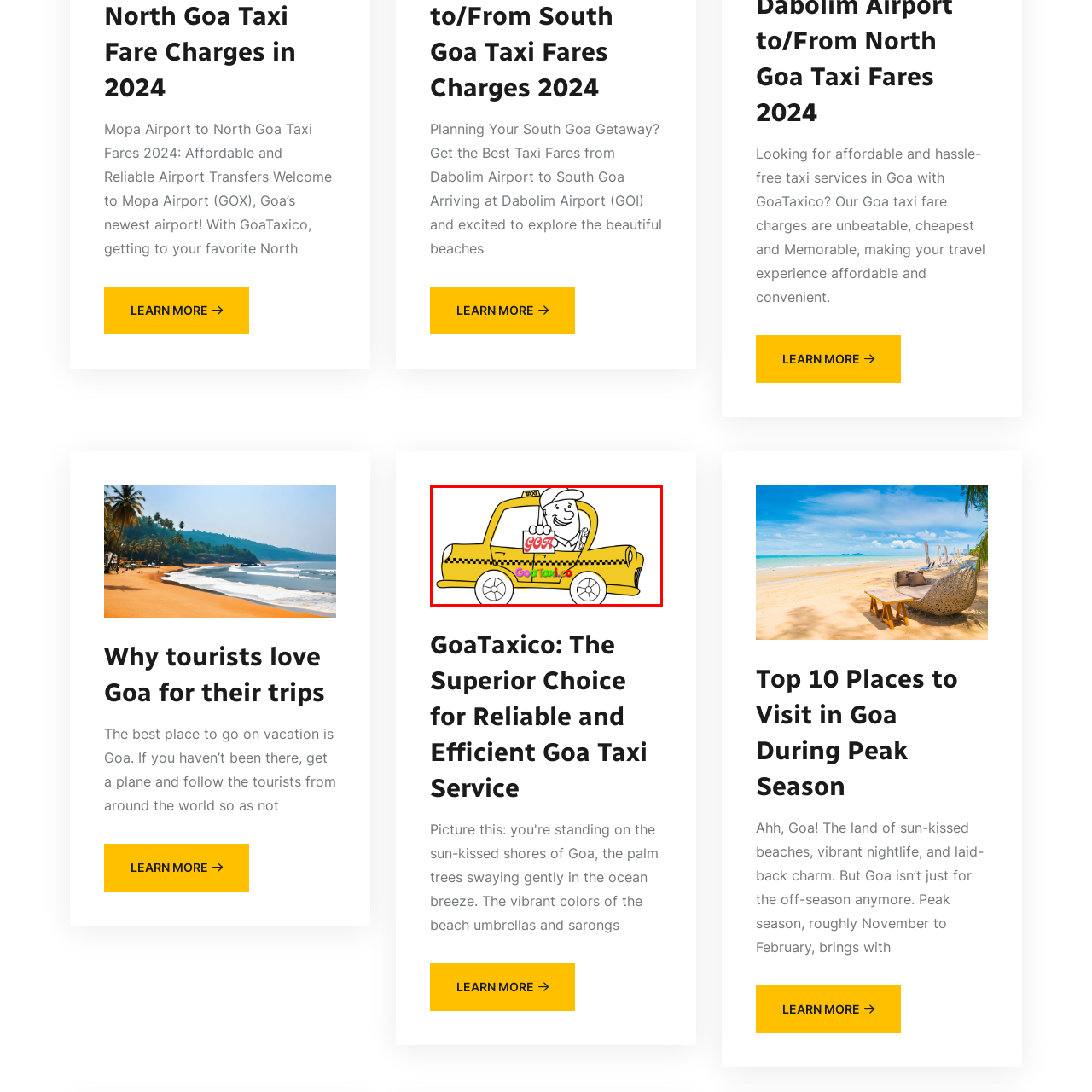What is the pattern on the taxi?
Assess the image contained within the red bounding box and give a detailed answer based on the visual elements present in the image.

The caption describes the taxi as being 'adorned with a classic checkered pattern', which adds to its vibrant aesthetic and suggests that the taxi has a distinctive and recognizable design.